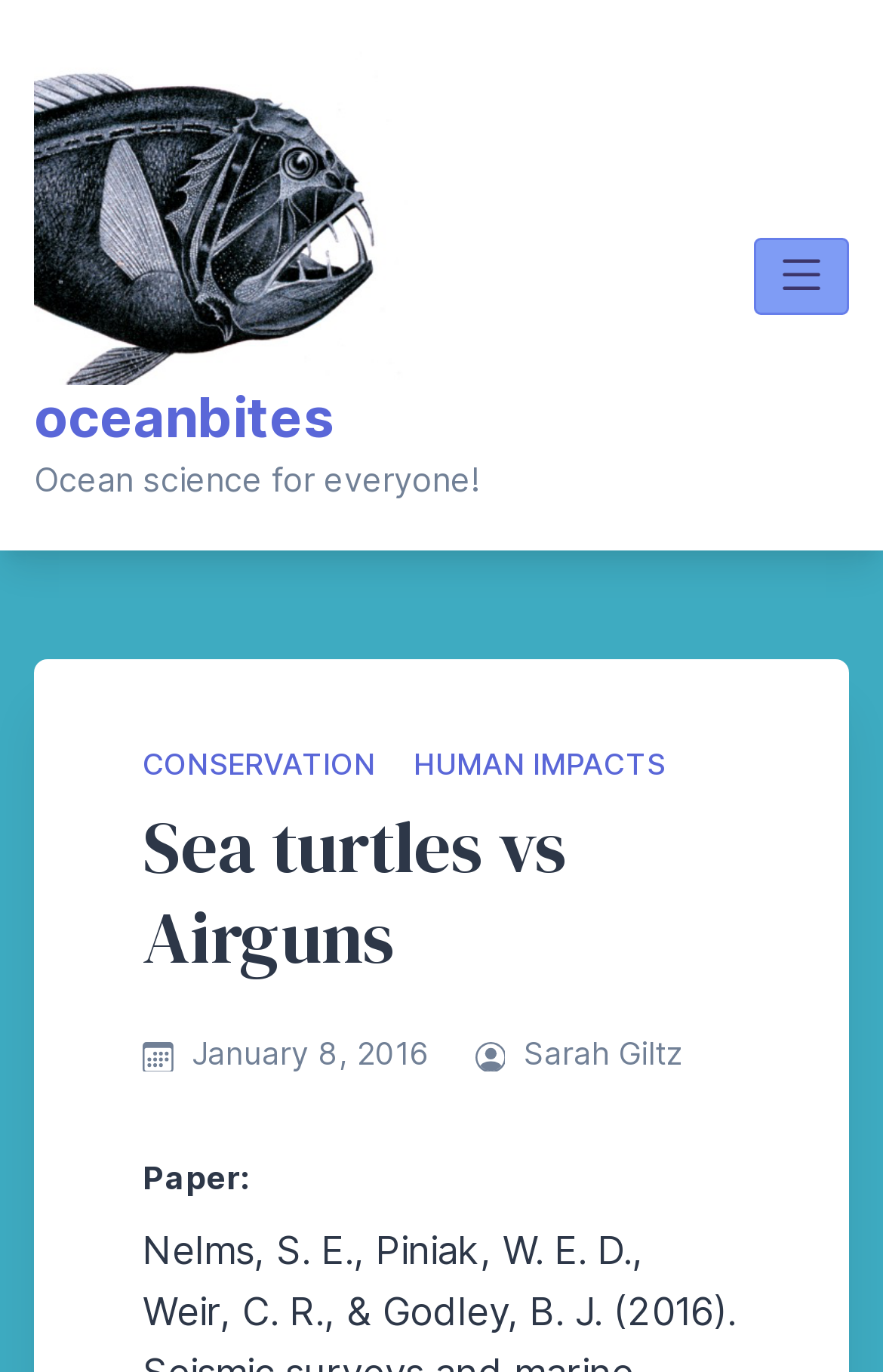When was the article published?
Give a one-word or short-phrase answer derived from the screenshot.

January 8, 2016